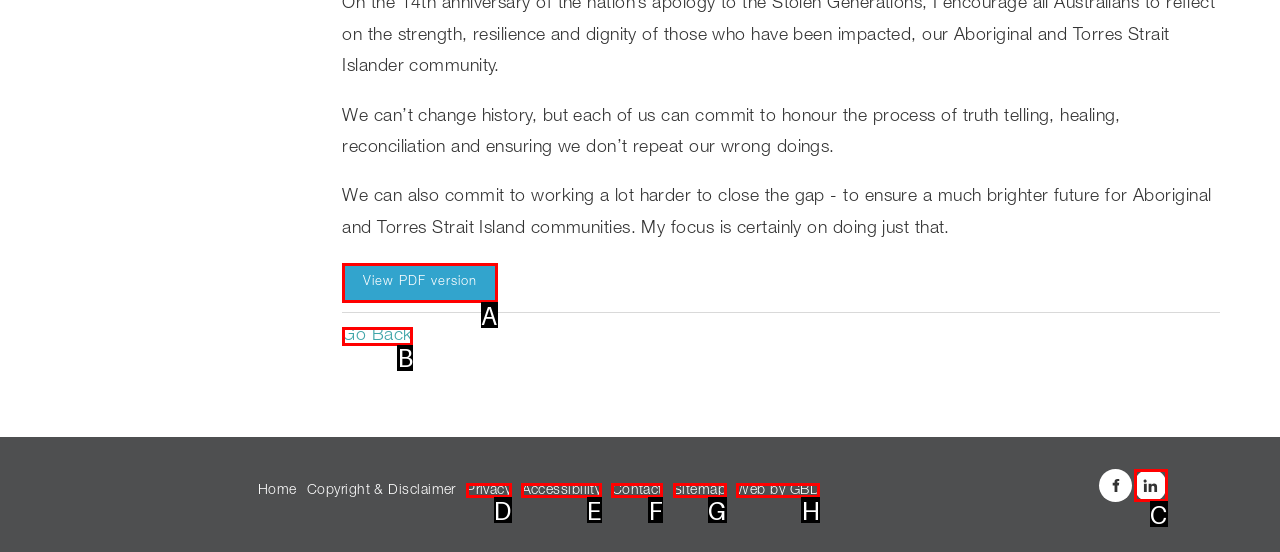Point out the HTML element I should click to achieve the following task: Visit LinkedIn Provide the letter of the selected option from the choices.

C